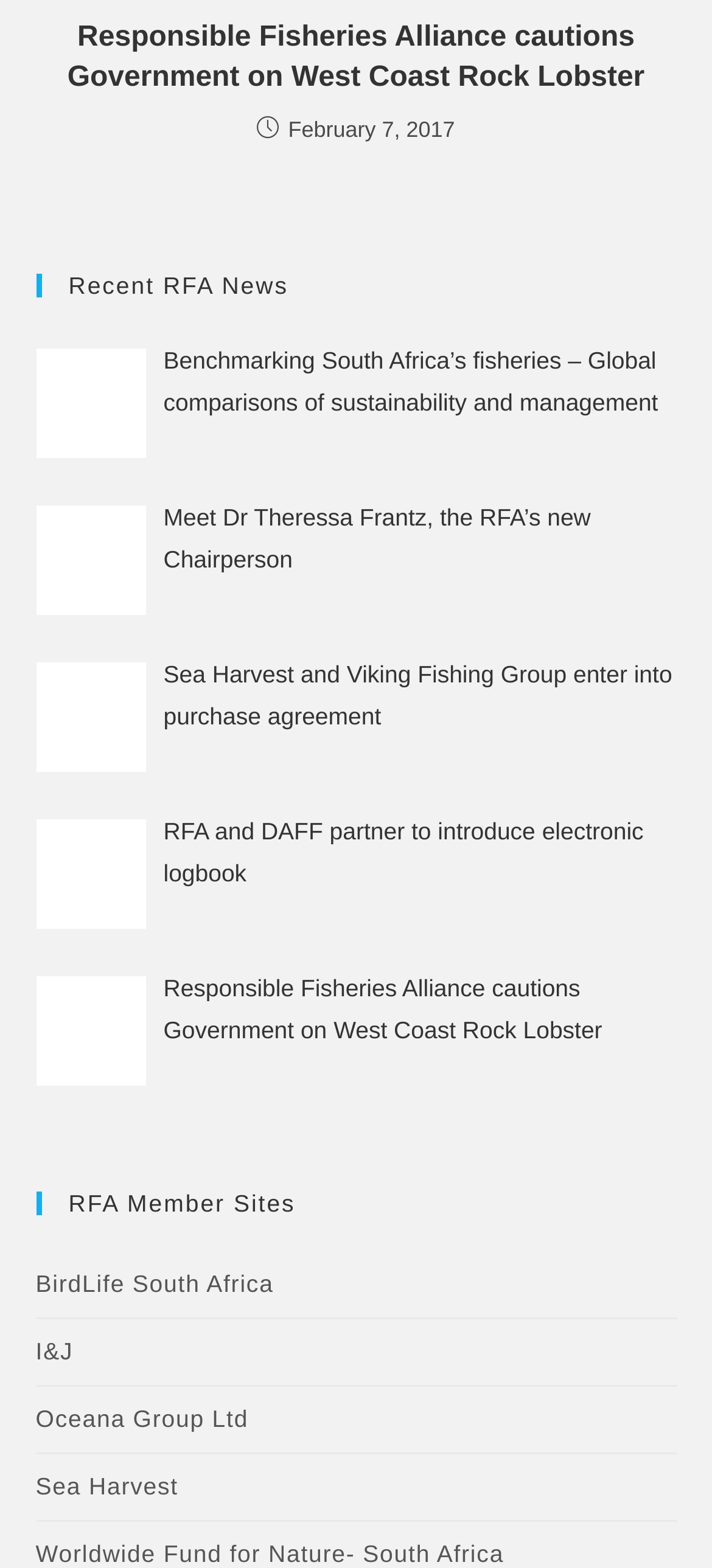Answer this question using a single word or a brief phrase:
How many RFA member sites are listed?

4